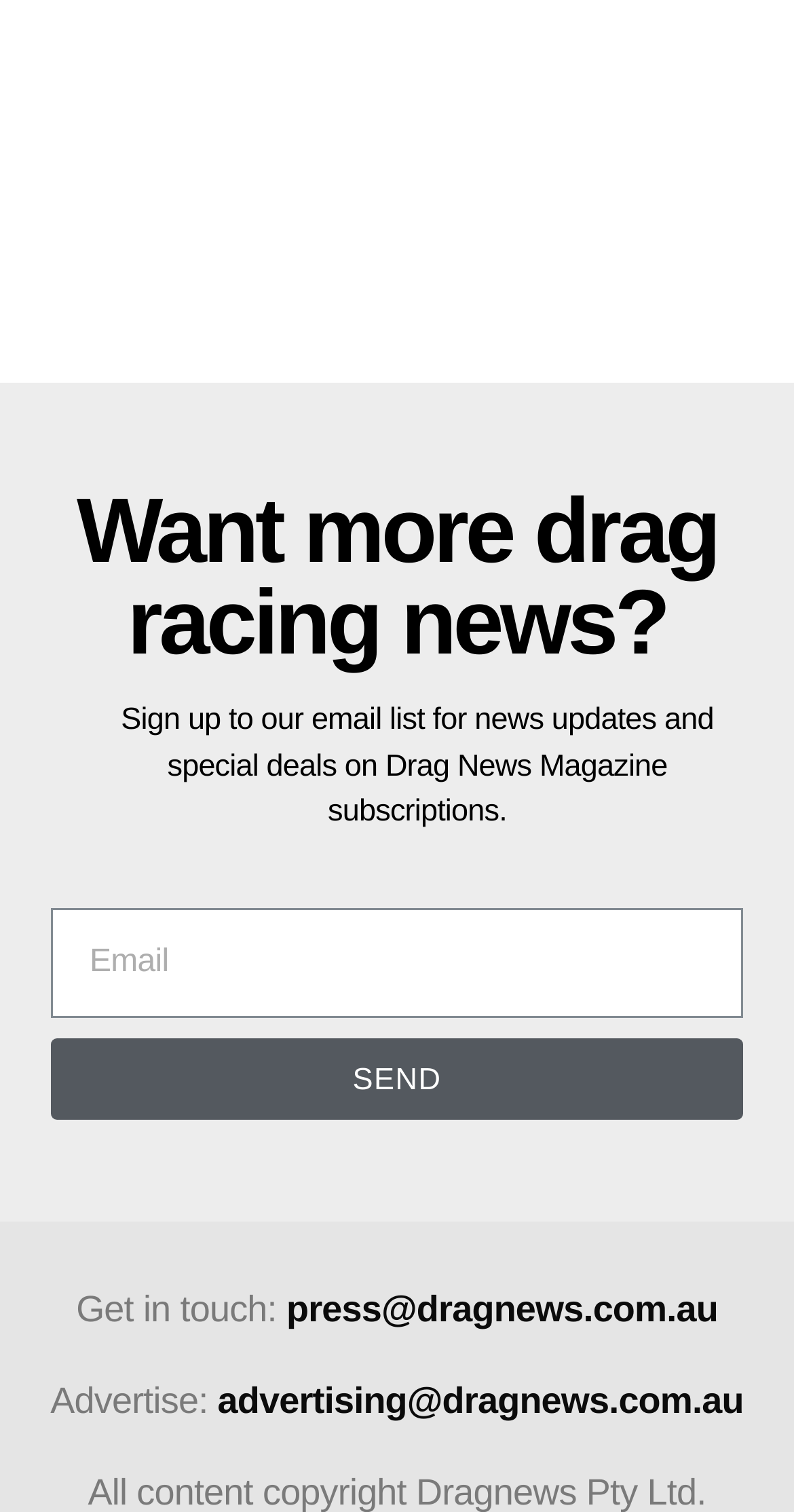Answer the following inquiry with a single word or phrase:
How can I contact the website for advertising?

advertising@dragnews.com.au